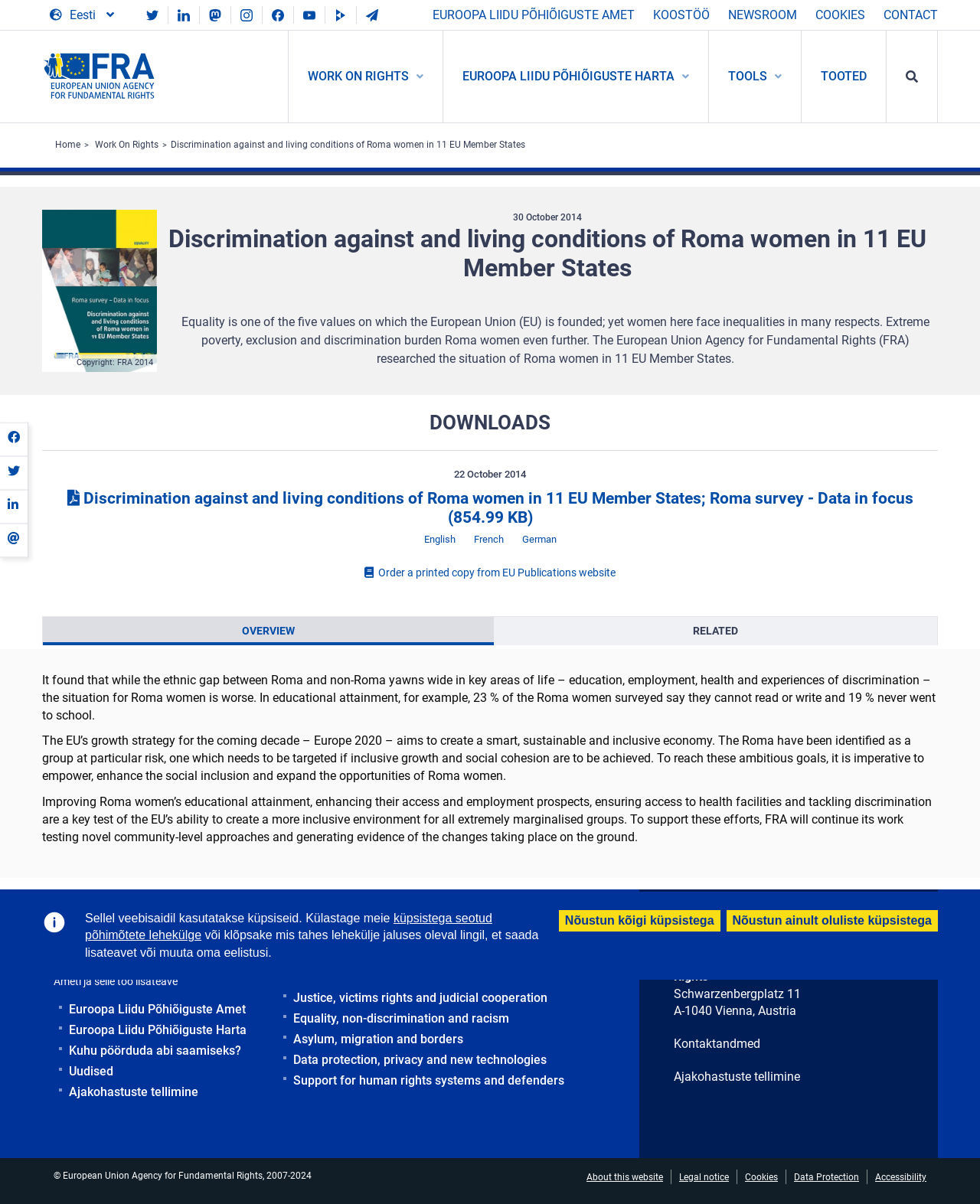Please provide a detailed answer to the question below based on the screenshot: 
How many download options are available for the publication?

I counted the number of download options available for the publication, which includes English, French, and German language options, totaling 3 options.